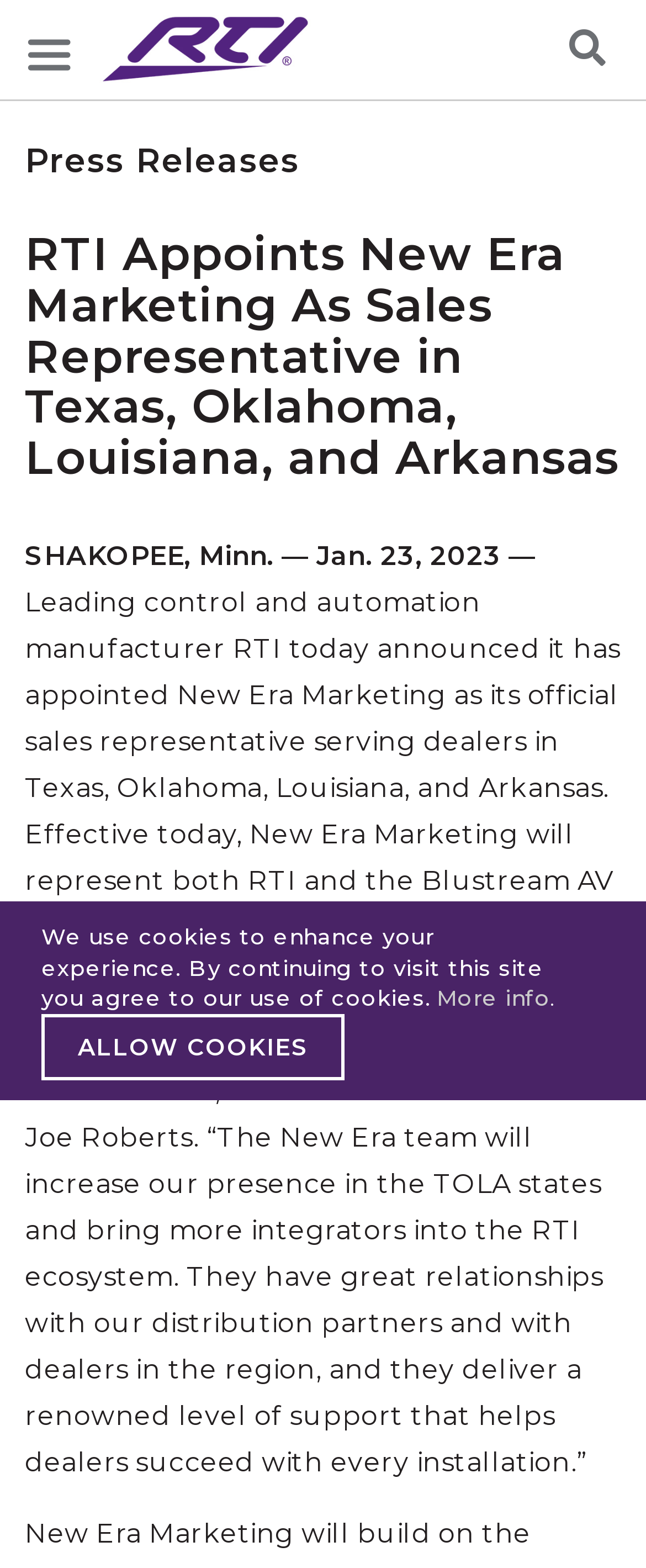Give a complete and precise description of the webpage's appearance.

The webpage is about Press Releases, specifically featuring an announcement from RTI, a control and automation manufacturer. At the top of the page, there is a store logo image with the text "RTI" next to it. Below the logo, there is a heading that reads "Press Releases". 

On the top right corner, there is a link with a magnifying glass icon. Below the heading, there is another heading that announces RTI's appointment of New Era Marketing as its sales representative in Texas, Oklahoma, Louisiana, and Arkansas. 

Following this heading, there are three paragraphs of text. The first paragraph mentions the date of the announcement, January 23, 2023. The second paragraph provides more details about the appointment, stating that New Era Marketing will represent both RTI and the Blustream AV distribution brands in the region. The third paragraph is a quote from RTI's Chief Executive, Joe Roberts, expressing his enthusiasm about the partnership and its potential benefits for dealers.

At the bottom of the page, there is a cookie notification alert dialog with a message that informs users about the use of cookies and provides a link to "More info" and a button to "ALLOW COOKIES".